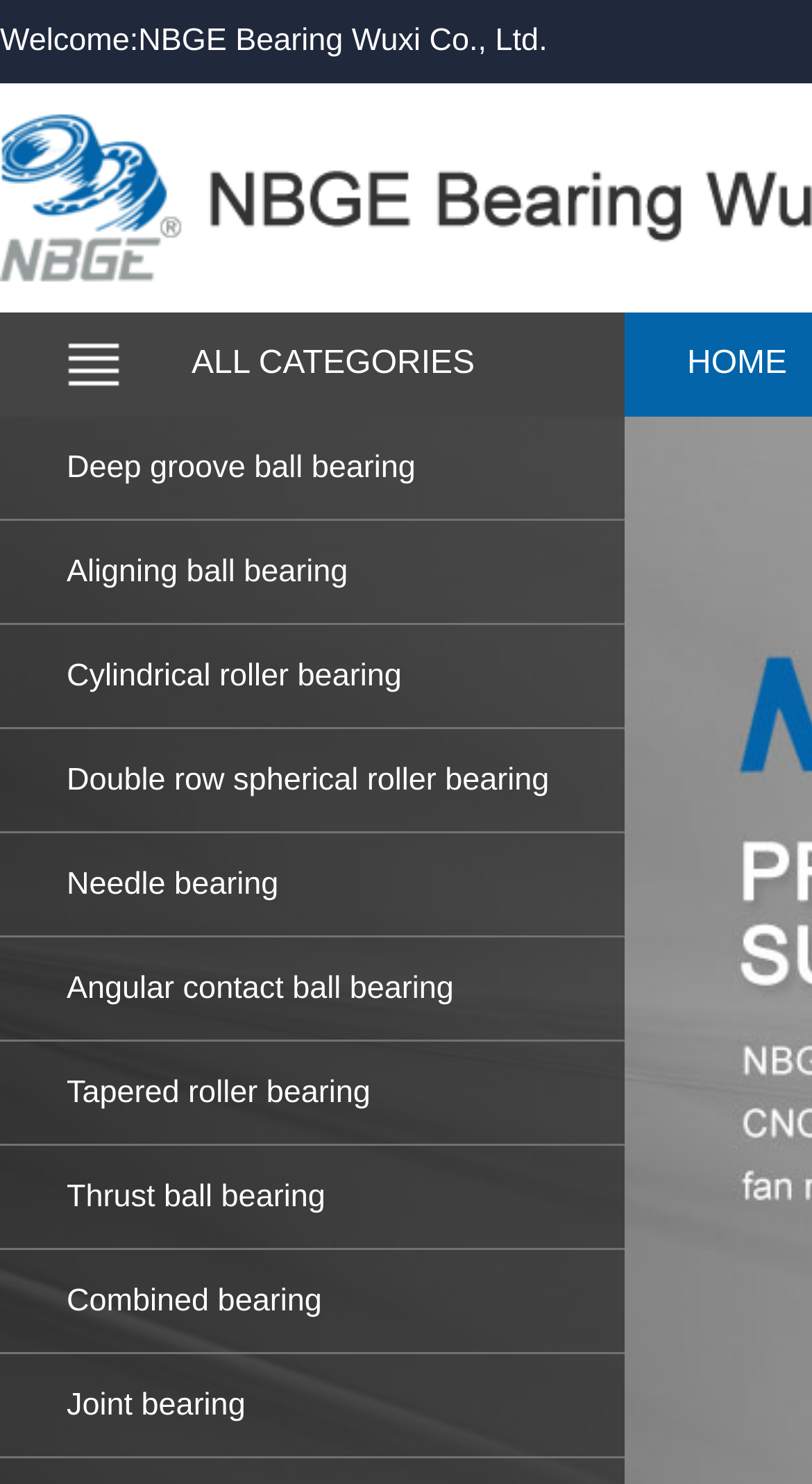Answer briefly with one word or phrase:
Is there a 'Prev' button on the page?

Yes